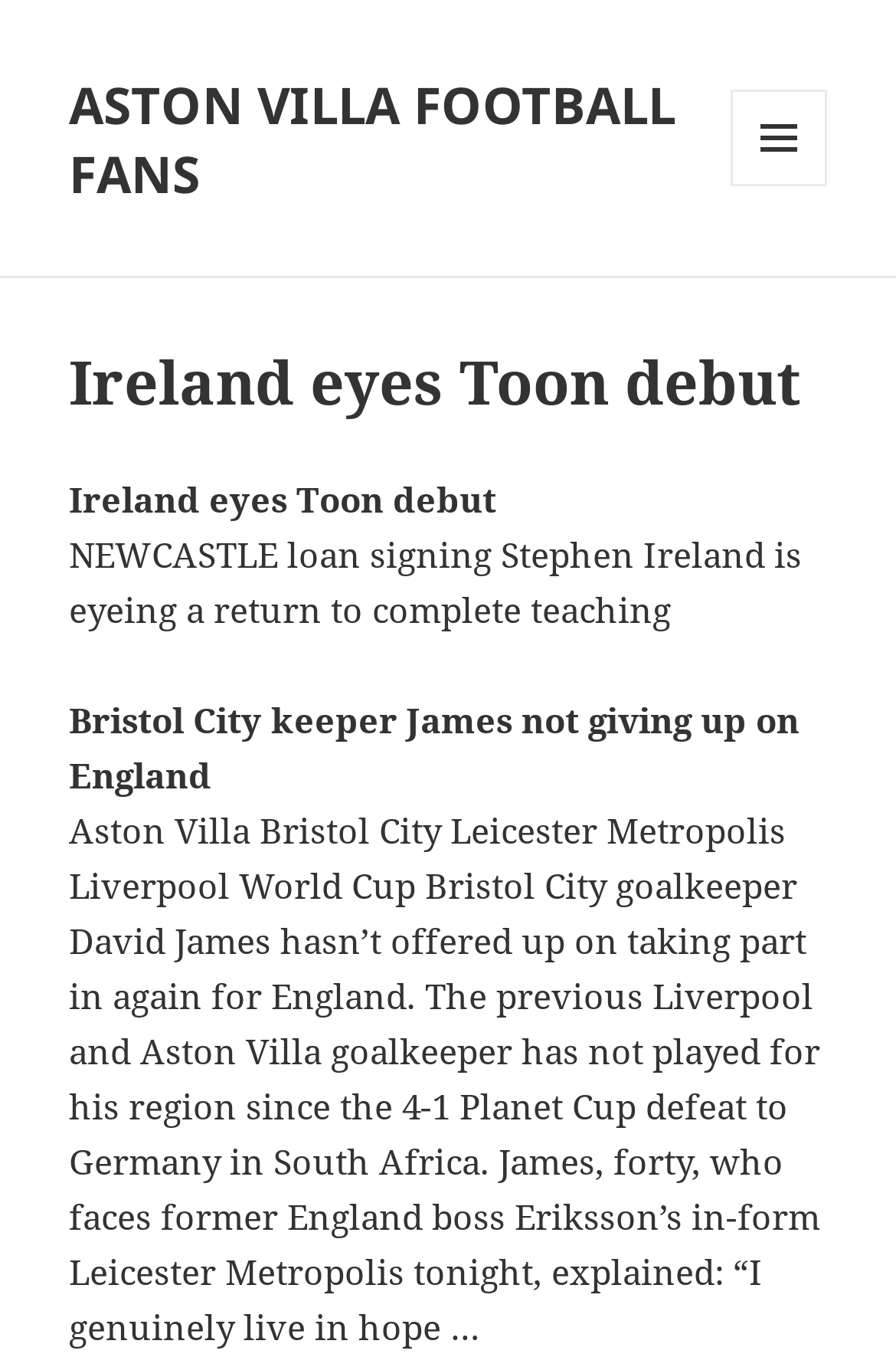Please examine the image and answer the question with a detailed explanation:
Which team does David James face tonight?

According to the webpage content, specifically the StaticText element with the text 'James, forty, who faces former England boss Eriksson’s in-form Leicester Metropolis tonight...', we can determine that David James faces Leicester Metropolis tonight.